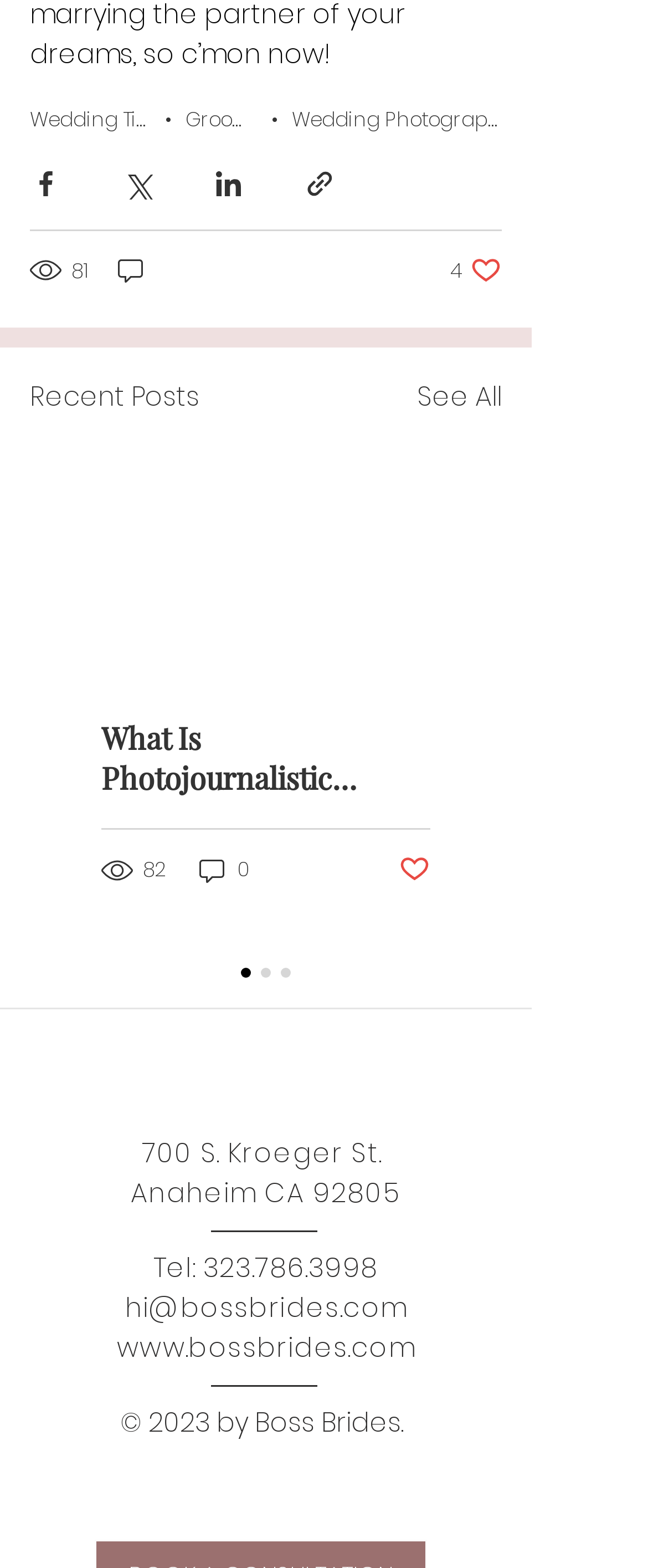Please find the bounding box coordinates of the element that needs to be clicked to perform the following instruction: "View Recent Posts". The bounding box coordinates should be four float numbers between 0 and 1, represented as [left, top, right, bottom].

[0.046, 0.241, 0.308, 0.266]